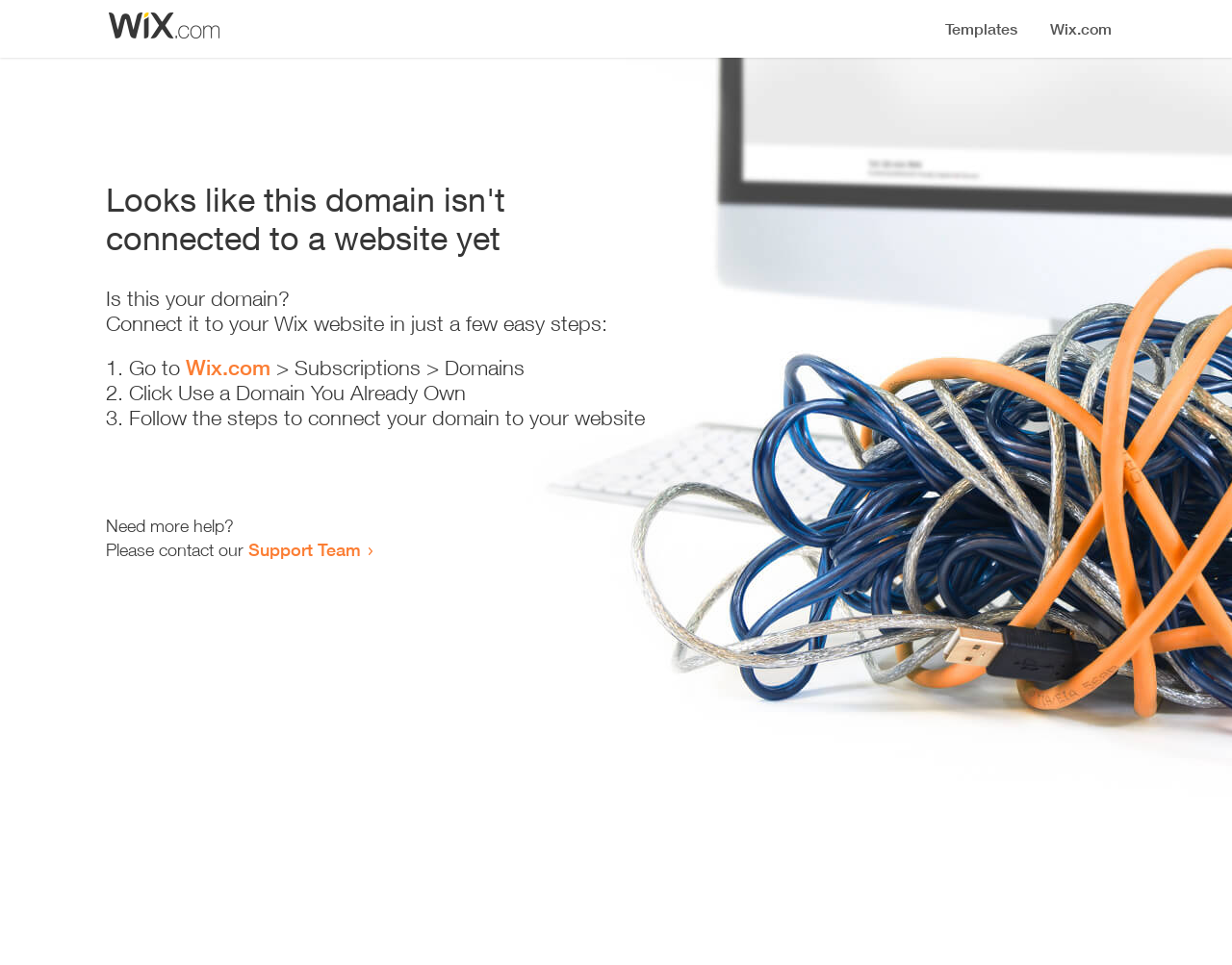What is the purpose of the webpage?
Examine the screenshot and reply with a single word or phrase.

Domain connection guidance